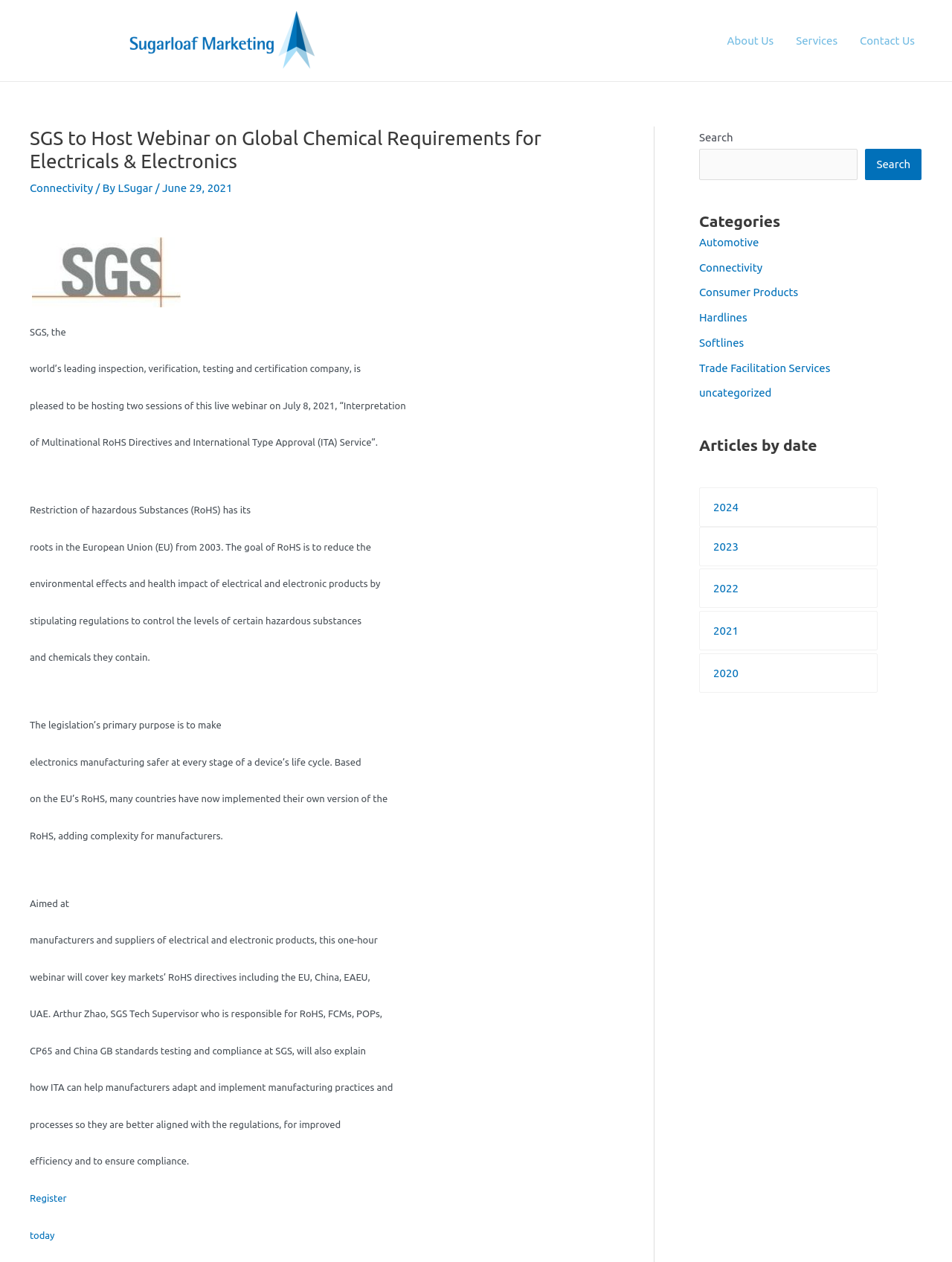Who is the speaker of the webinar?
Answer the question with a detailed explanation, including all necessary information.

The speaker of the webinar is mentioned in the main content of the webpage, where it is stated that Arthur Zhao, SGS Tech Supervisor, will explain how ITA can help manufacturers adapt and implement manufacturing practices and processes so they are better aligned with the regulations.